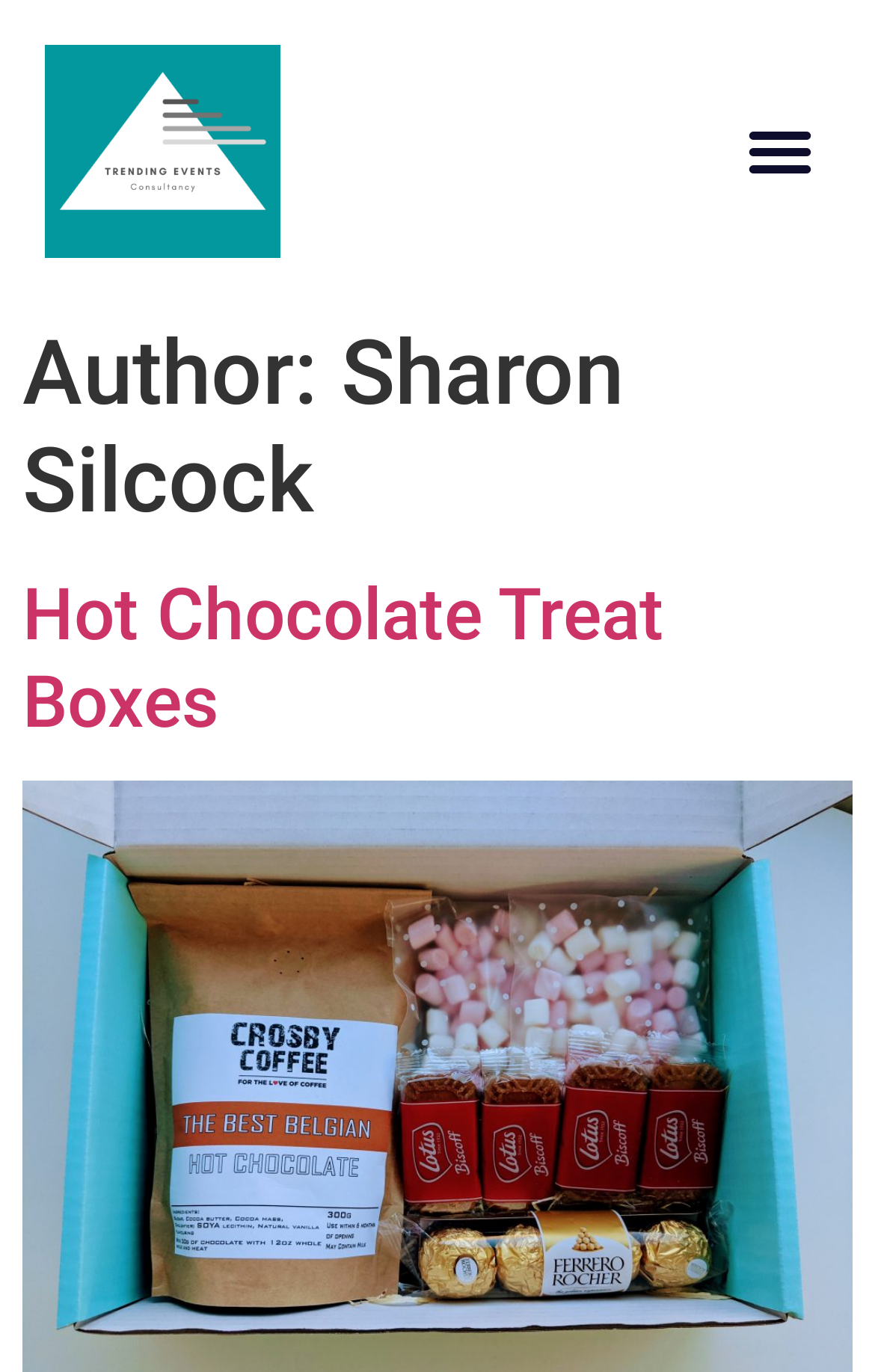Please find and provide the title of the webpage.

Author: Sharon Silcock